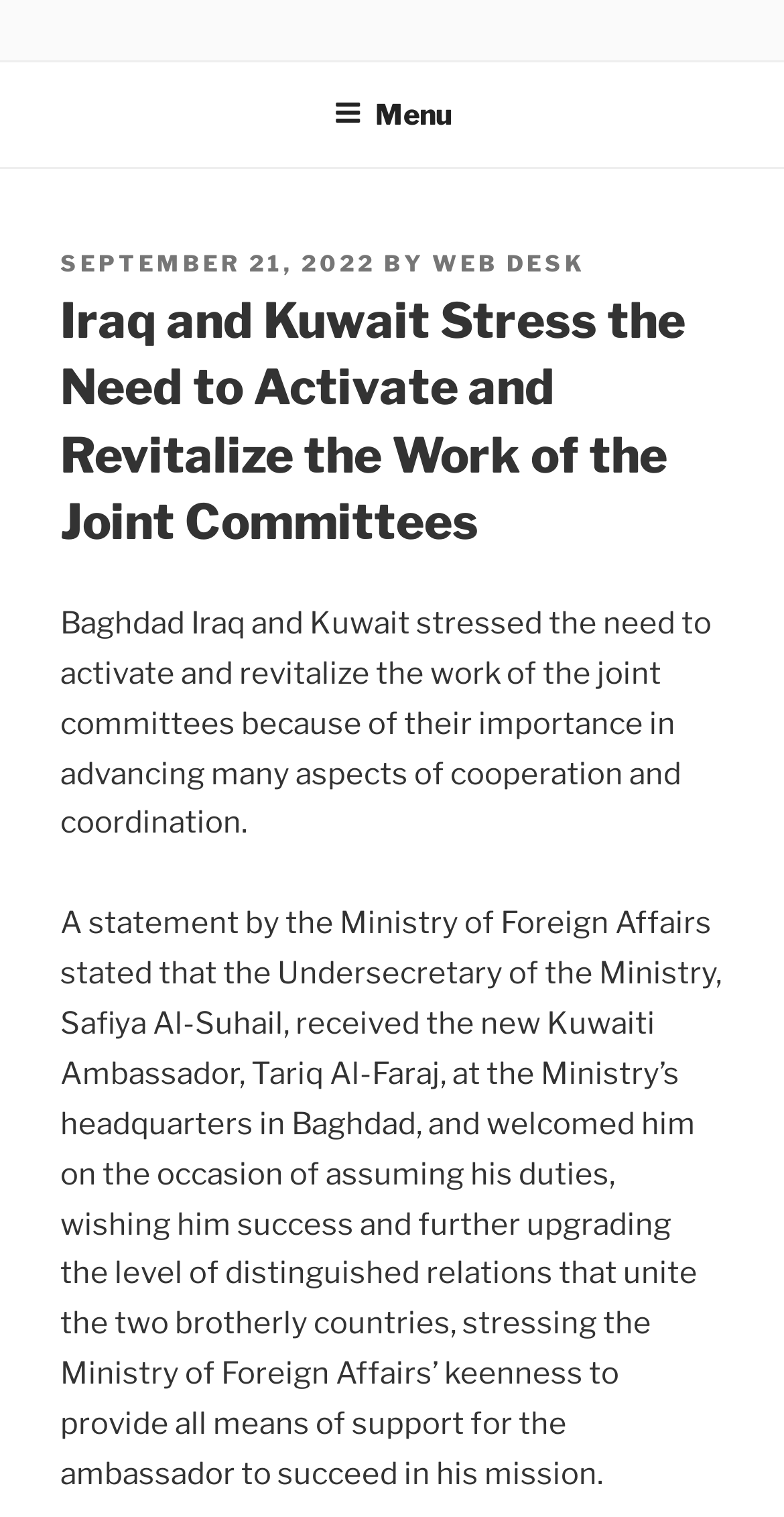Your task is to extract the text of the main heading from the webpage.

Iraq and Kuwait Stress the Need to Activate and Revitalize the Work of the Joint Committees